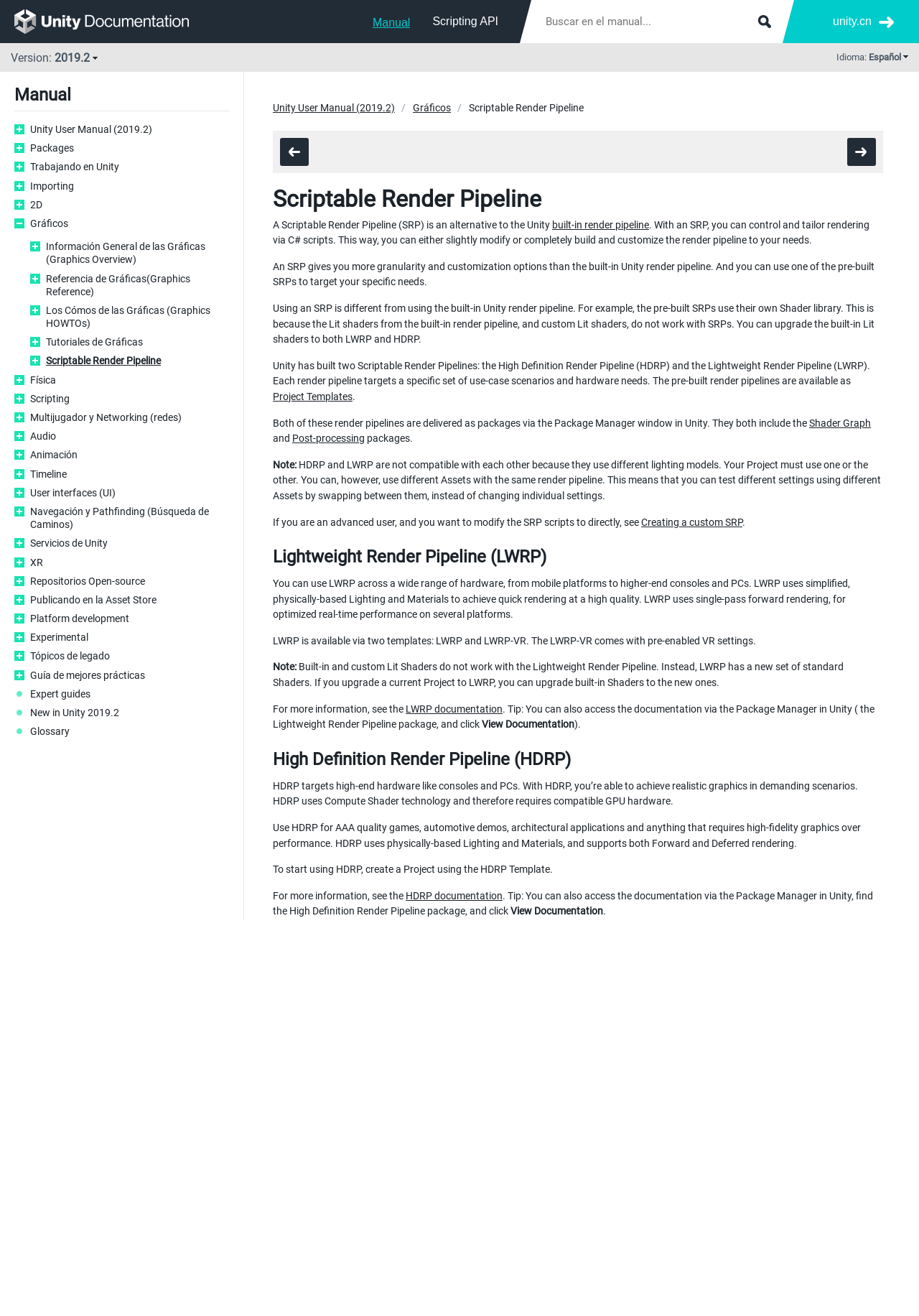Please identify the bounding box coordinates of the clickable region that I should interact with to perform the following instruction: "Create a new project with HDRP Template". The coordinates should be expressed as four float numbers between 0 and 1, i.e., [left, top, right, bottom].

[0.297, 0.656, 0.602, 0.665]